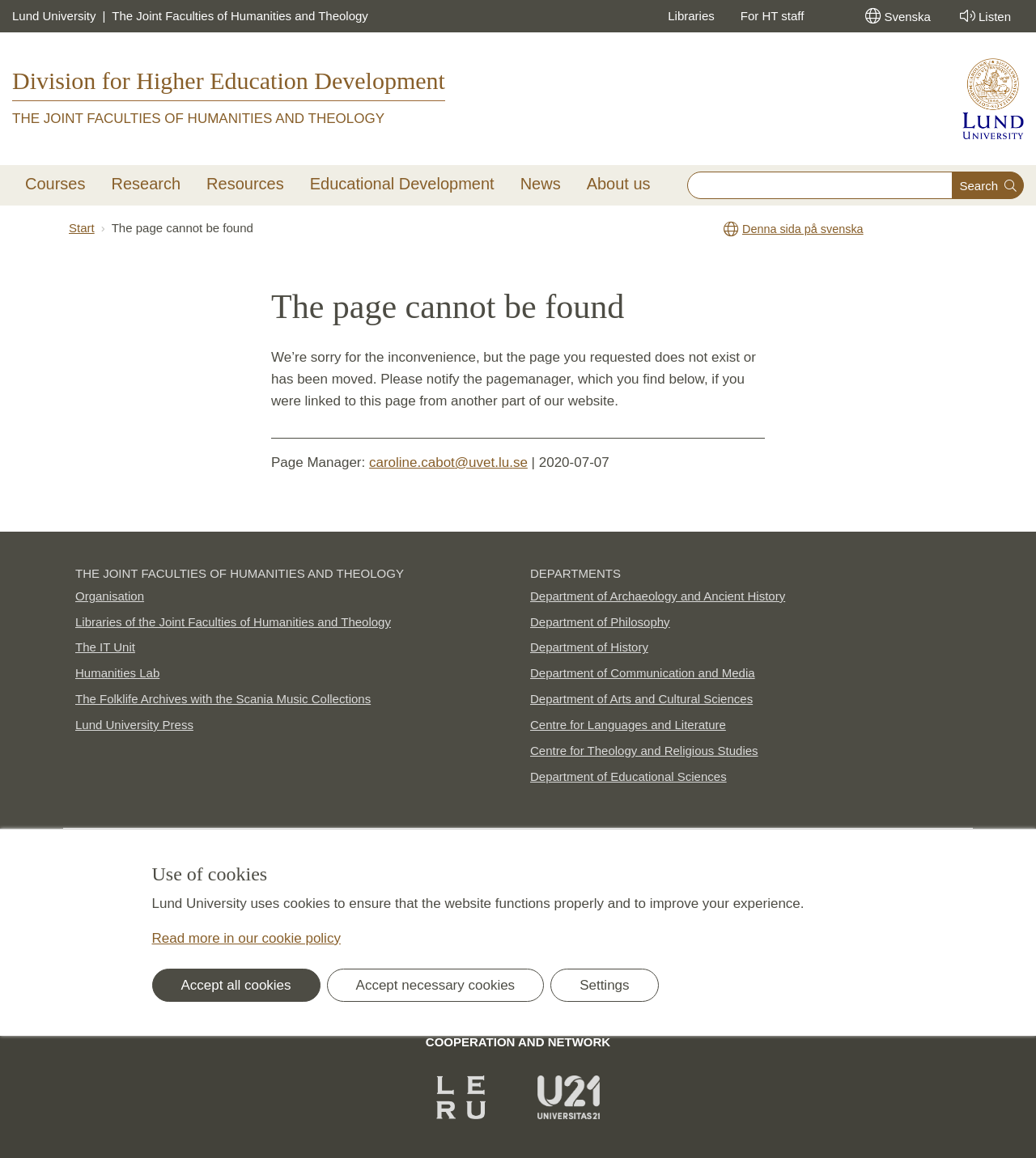Find the bounding box of the element with the following description: "Department of Philosophy". The coordinates must be four float numbers between 0 and 1, formatted as [left, top, right, bottom].

[0.512, 0.526, 0.927, 0.548]